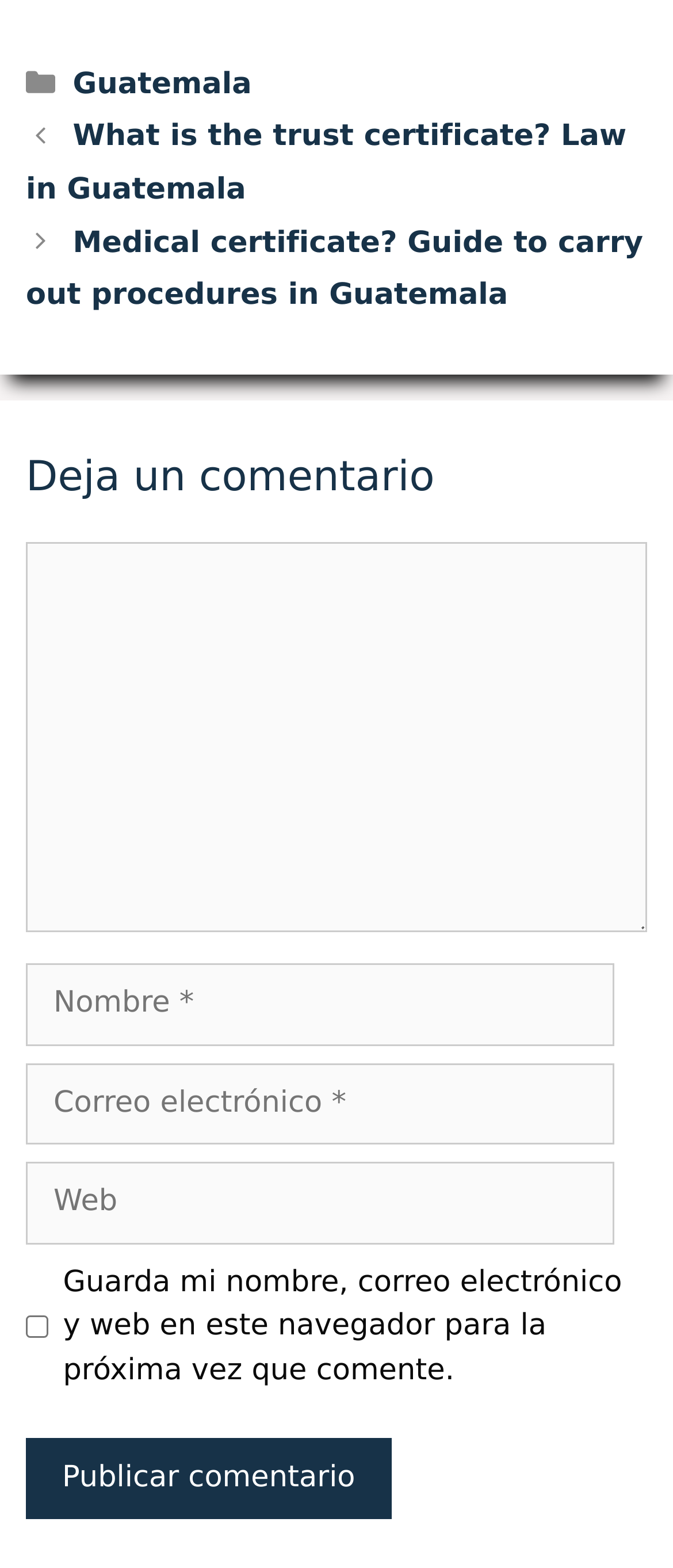Indicate the bounding box coordinates of the clickable region to achieve the following instruction: "Click on the link to learn about the trust certificate in Guatemala."

[0.038, 0.076, 0.931, 0.132]